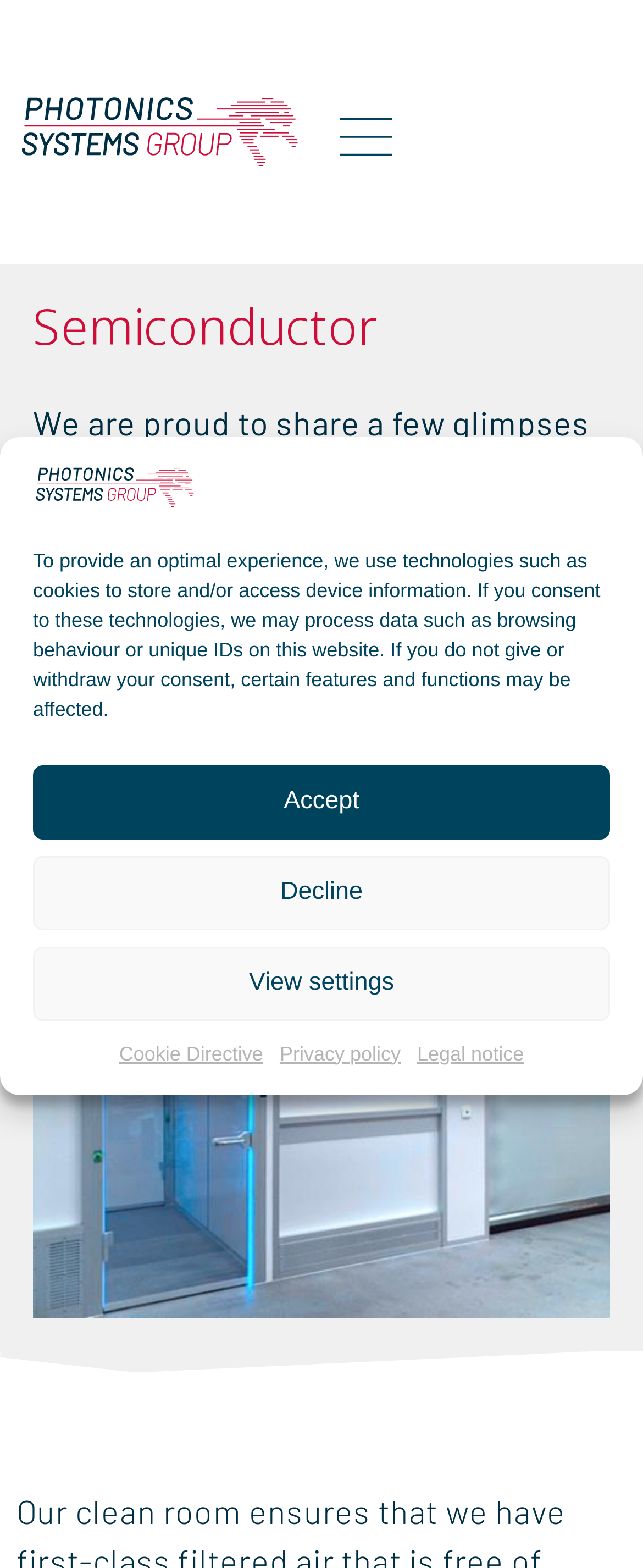Find the bounding box coordinates for the area that must be clicked to perform this action: "Go to the Privacy policy".

[0.435, 0.661, 0.623, 0.683]